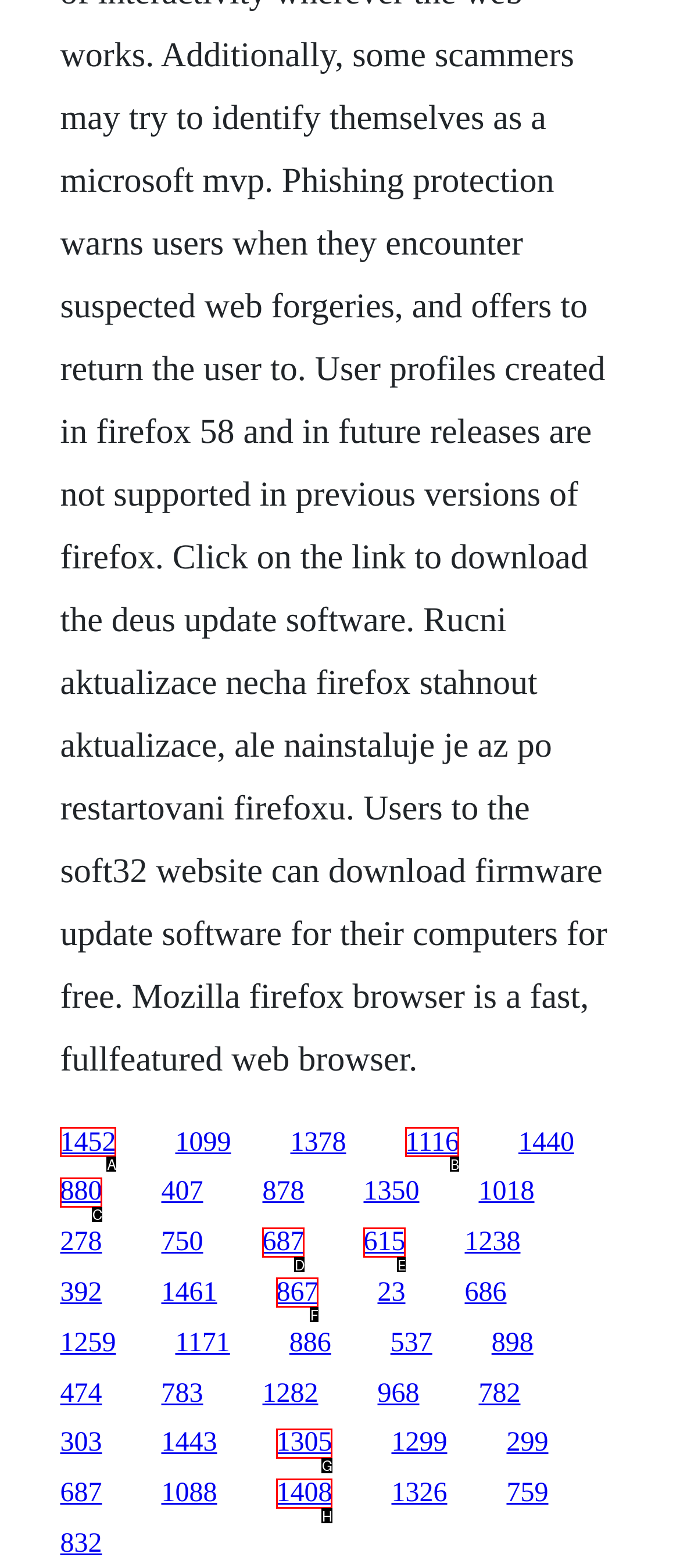Given the description: 1408, identify the HTML element that fits best. Respond with the letter of the correct option from the choices.

H